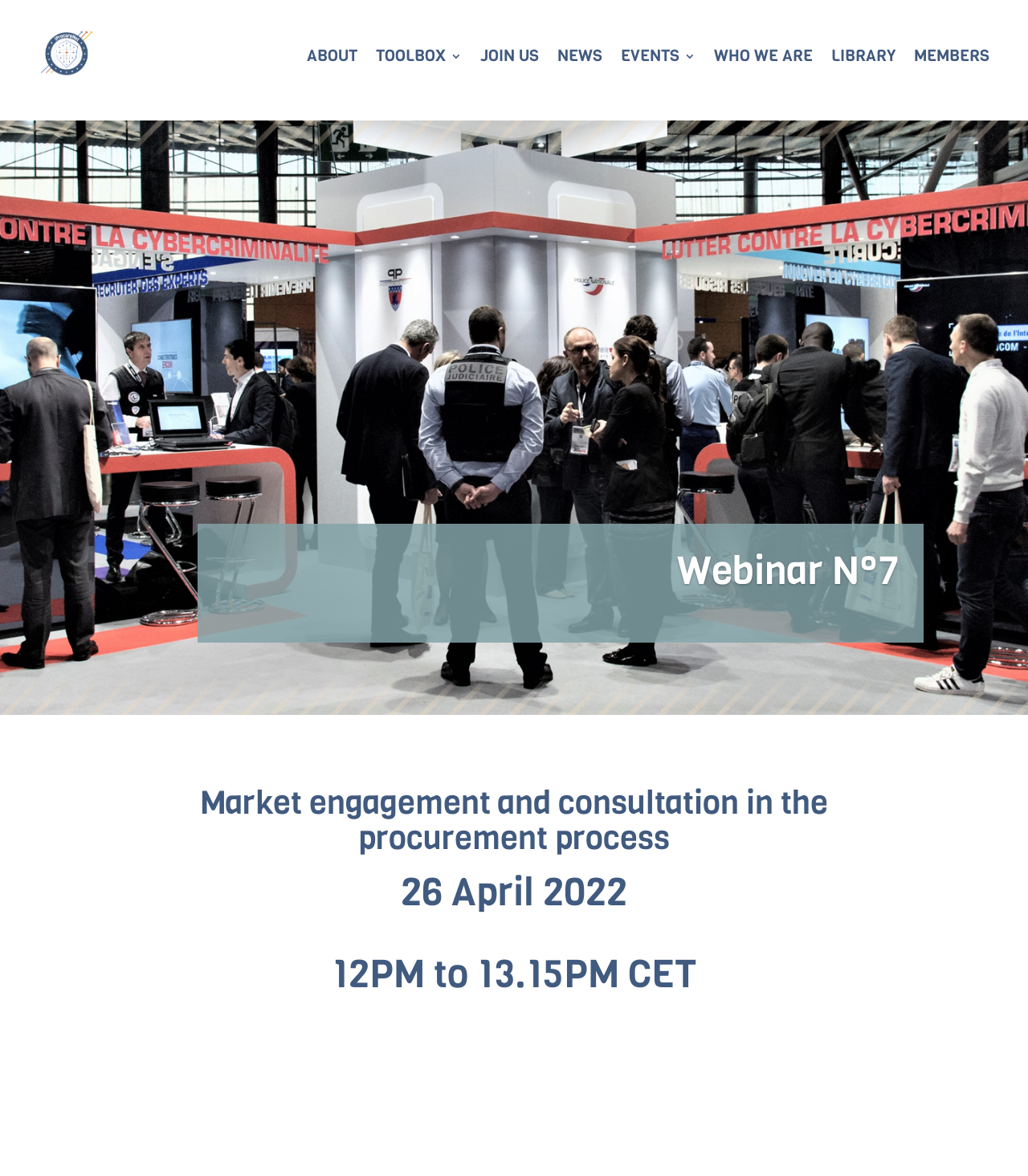Given the element description, predict the bounding box coordinates in the format (top-left x, top-left y, bottom-right x, bottom-right y), using floating point numbers between 0 and 1: Join us

[0.467, 0.043, 0.524, 0.096]